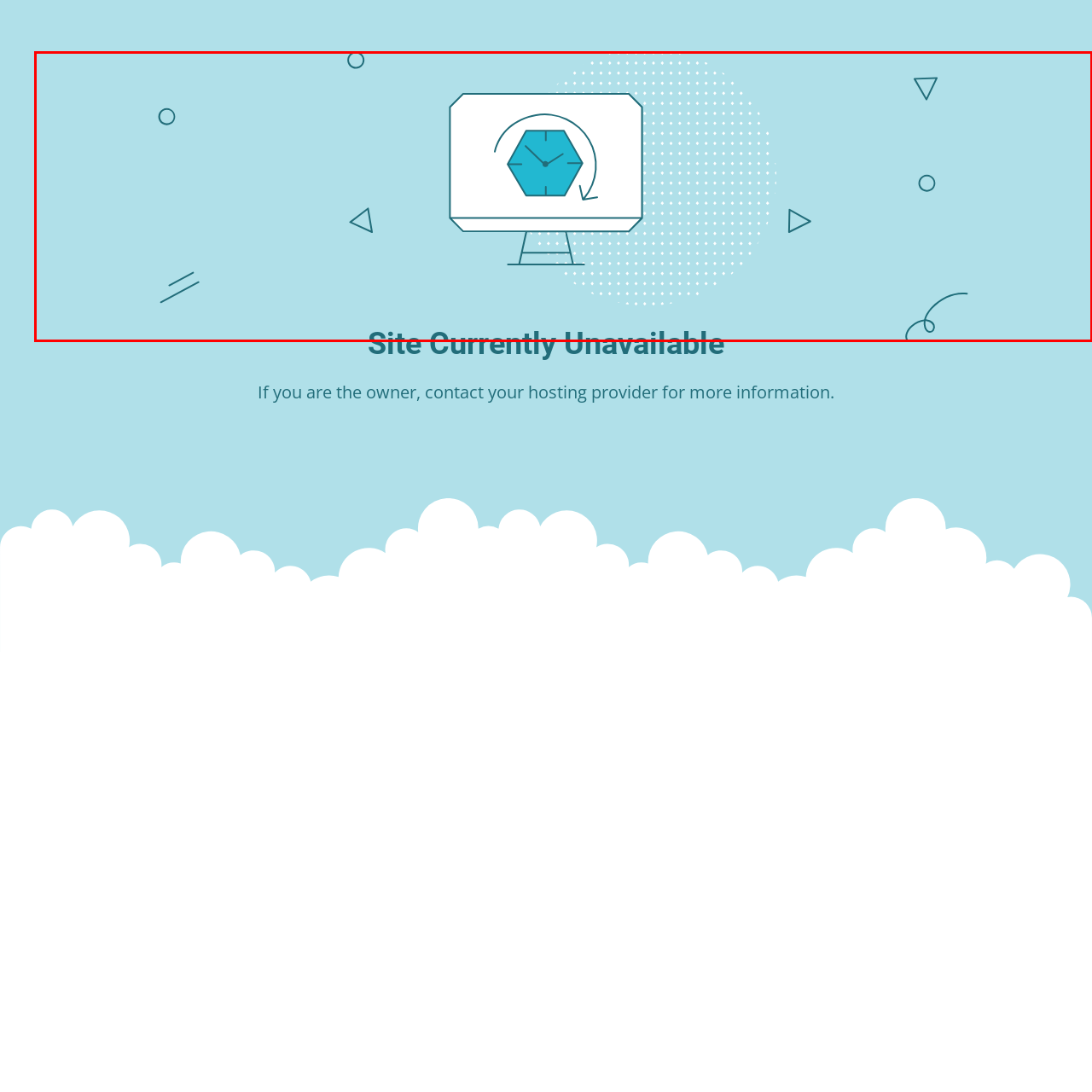Focus on the image confined within the red boundary and provide a single word or phrase in response to the question:
What is the aesthetic of the image?

Modern and professional